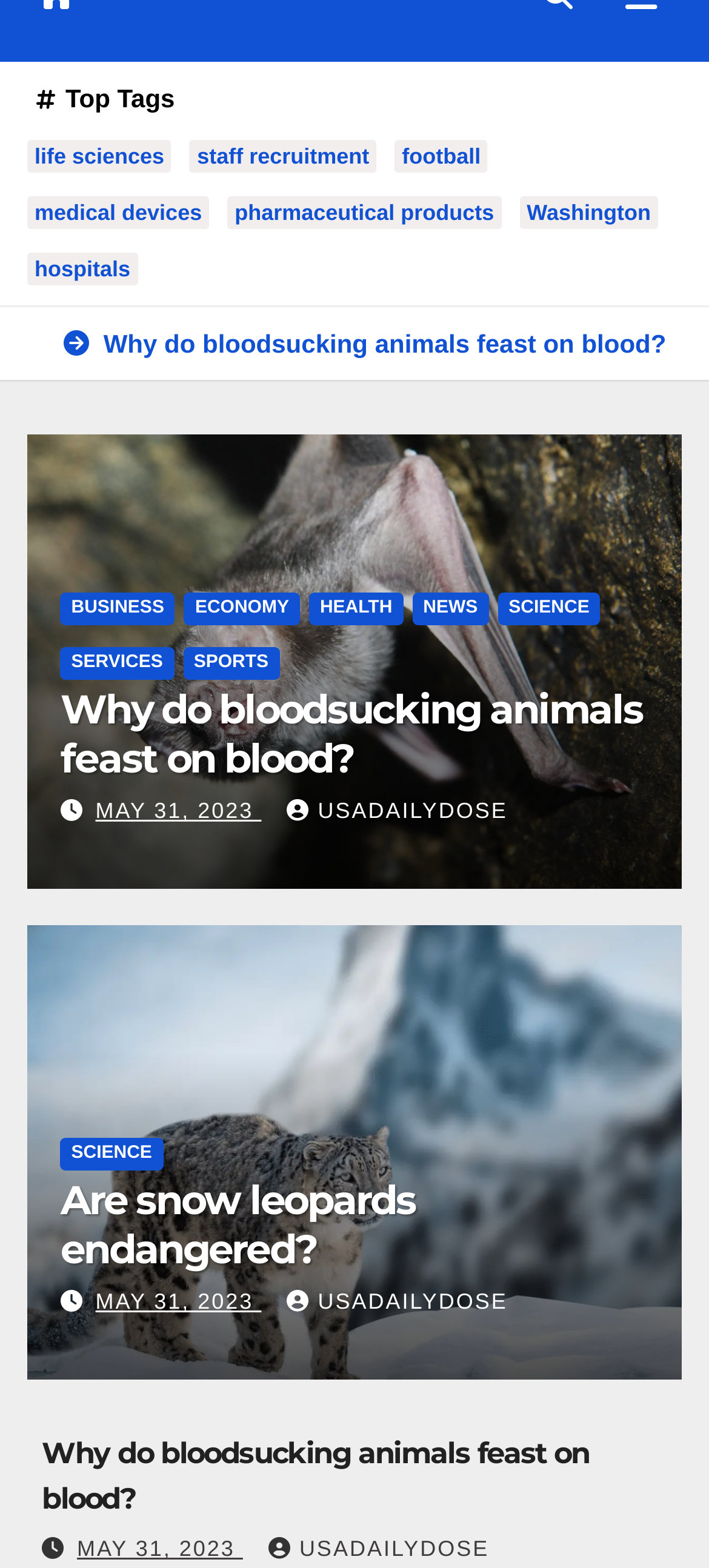Calculate the bounding box coordinates of the UI element given the description: "Are snow leopards endangered?".

[0.085, 0.75, 0.586, 0.812]